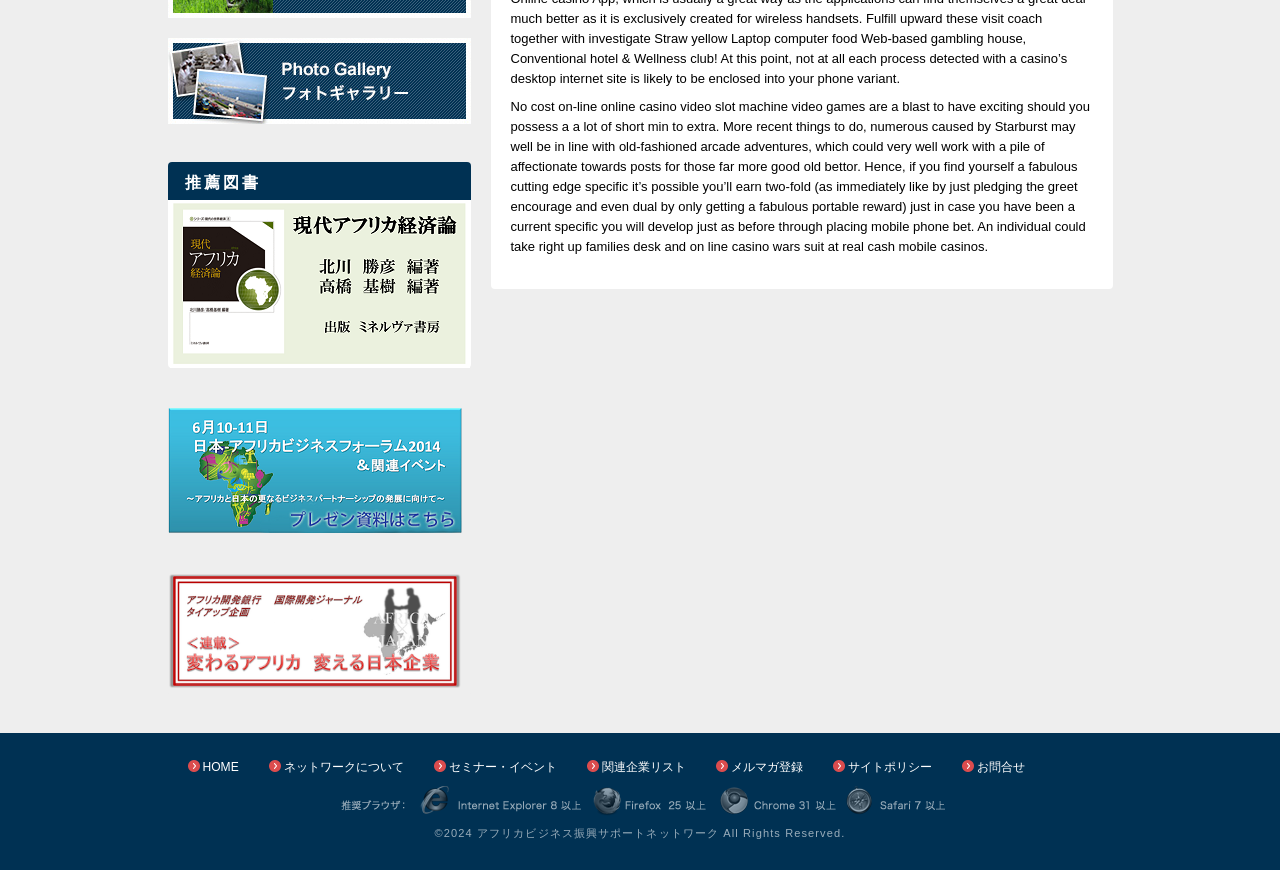What is the topic of the recommended book?
Using the details from the image, give an elaborate explanation to answer the question.

The second link on the webpage has an OCR text '現代アフリカ経済論', which can be translated to 'Modern Africa Economy Theory', so the topic of the recommended book is related to Africa economy.